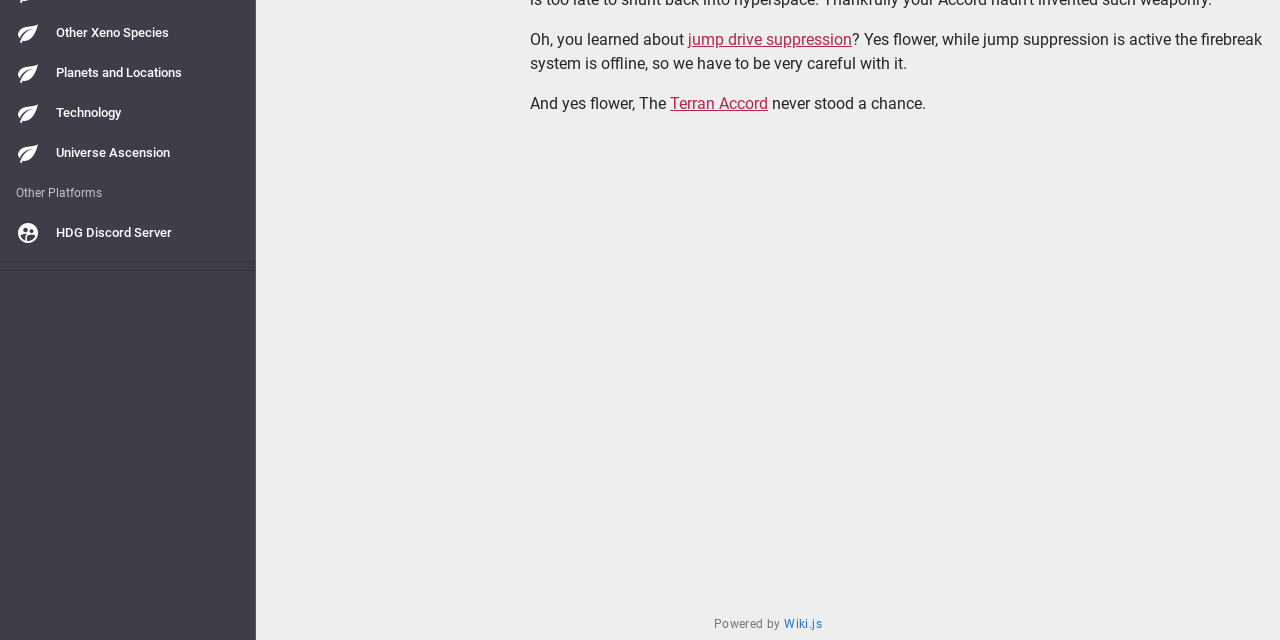Using the given element description, provide the bounding box coordinates (top-left x, top-left y, bottom-right x, bottom-right y) for the corresponding UI element in the screenshot: Home

None